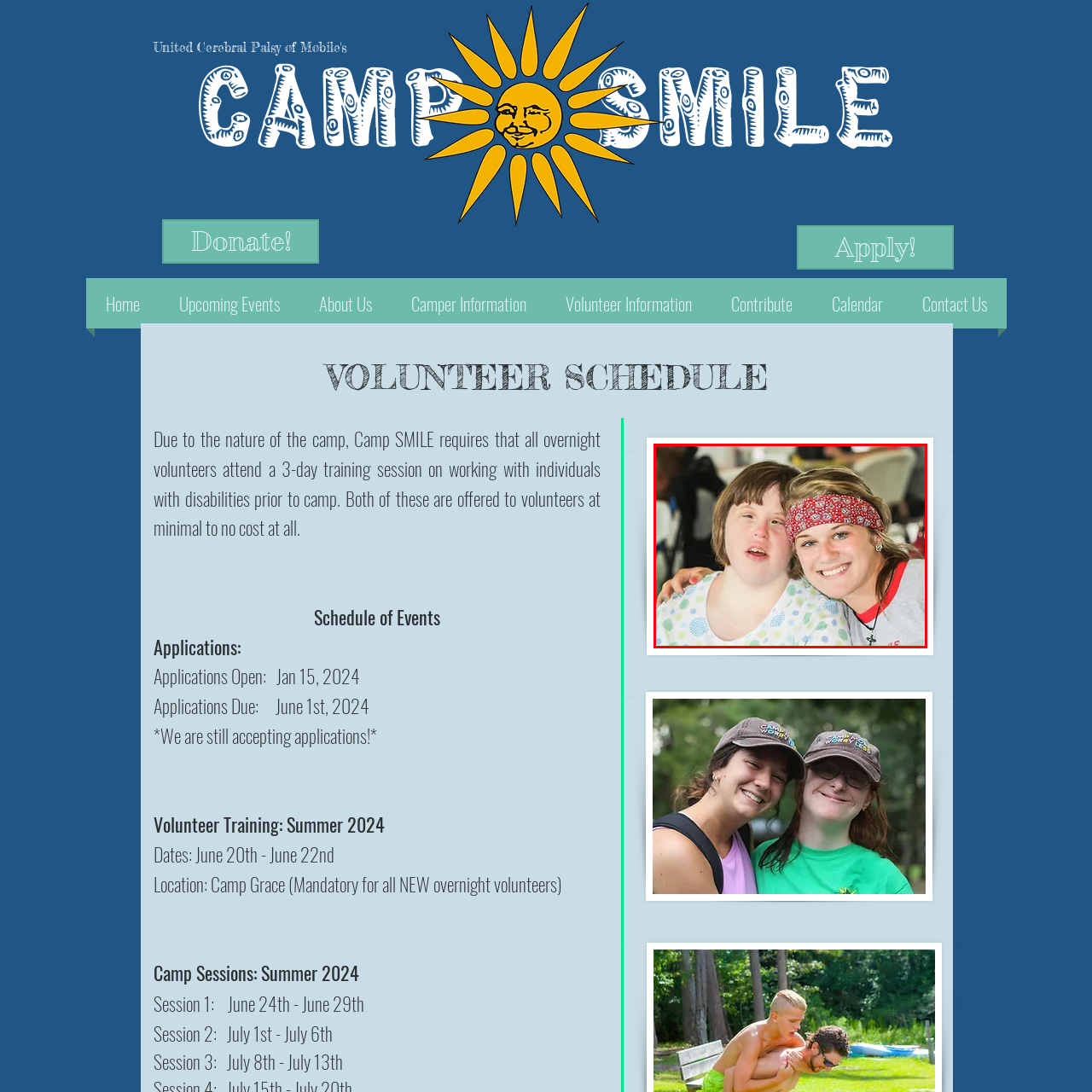Pay attention to the content inside the red bounding box and deliver a detailed answer to the following question based on the image's details: What is the pattern on the first participant's shirt?

The caption states that the first participant is 'wearing a patterned shirt with blue and green dots', which suggests that the shirt has a pattern of blue and green dots.